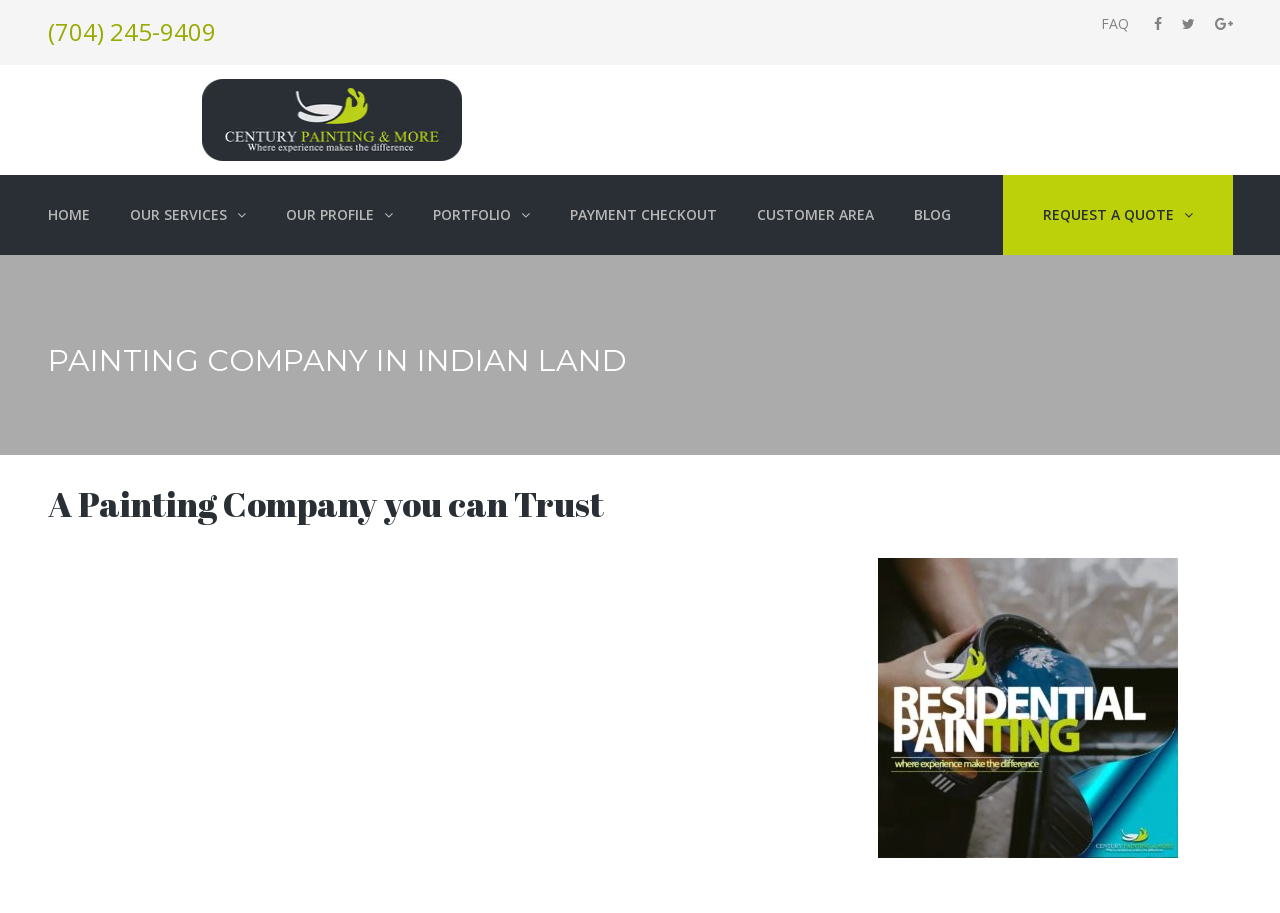Describe all significant elements and features of the webpage.

This webpage is about Century Painting, a painting company in Indian Land. At the top right corner, there are three social media icons and a "FAQ" link. Below them, there is a navigation menu with links to "HOME", "OUR SERVICES", "OUR PROFILE", "PORTFOLIO", "PAYMENT CHECKOUT", "CUSTOMER AREA", "BLOG", and "REQUEST A QUOTE". 

On the left side, there is a logo of Century Painting, which is an image with the company name. To the right of the logo, there is a phone number "(704) 245-9409" that can be clicked to call for a free quotation or consultation.

The main content of the webpage is divided into three sections. The first section has a heading "PAINTING COMPANY IN INDIAN LAND" and a subheading "A Painting Company you can Trust". Below the subheading, there is a paragraph of text describing the company's values and mission. 

The second section has two paragraphs of text explaining the company's history and its founder's values. There is also a link to "Indian Land" in the second paragraph.

The third section has a heading and a list of bullet points describing the company's services and values. To the right of this section, there is an image related to the painting company.